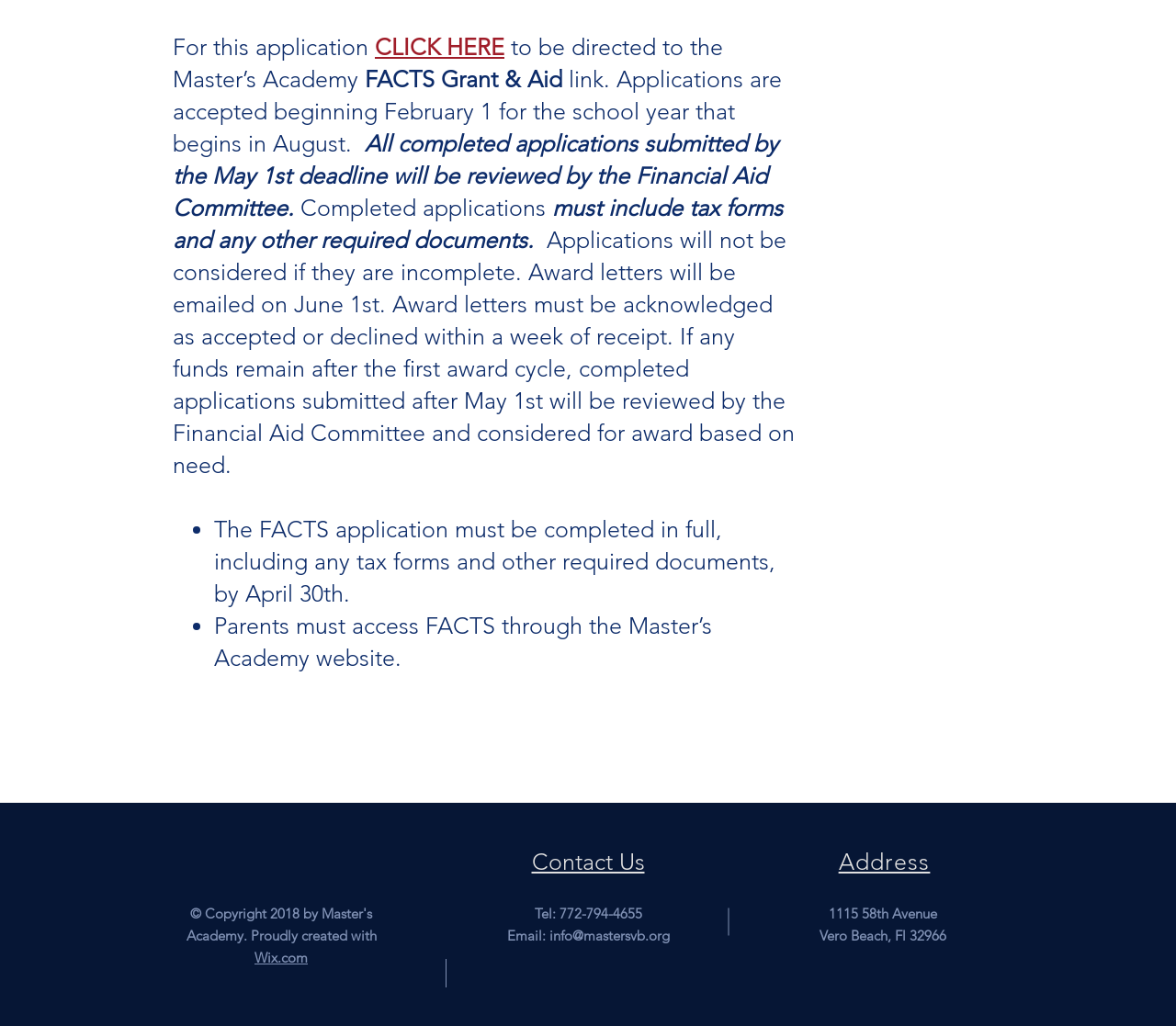Respond to the following question using a concise word or phrase: 
What is the phone number to contact the Master’s Academy?

772-794-4655